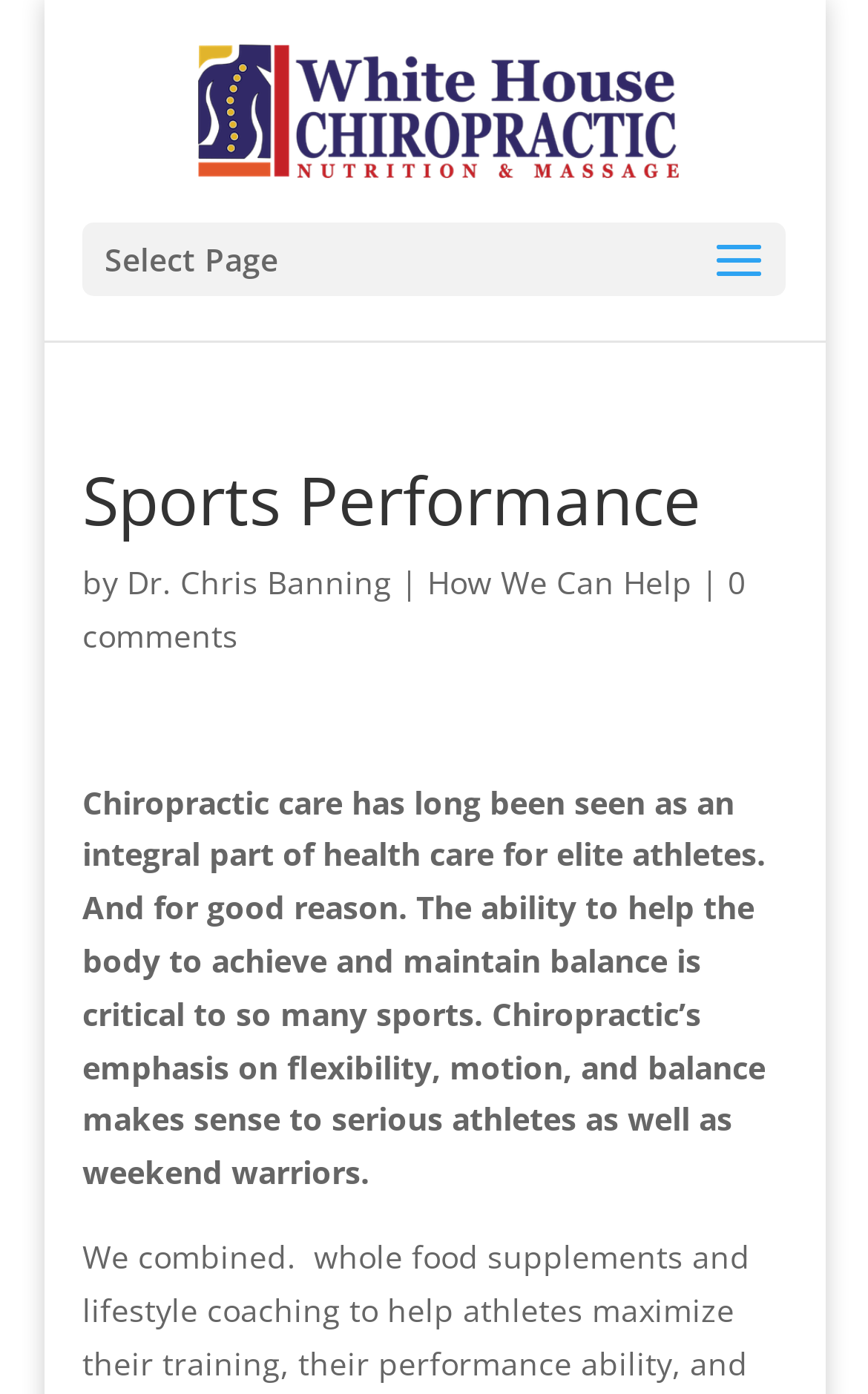Who wrote the article 'Sports Performance'?
From the screenshot, supply a one-word or short-phrase answer.

Dr. Chris Banning